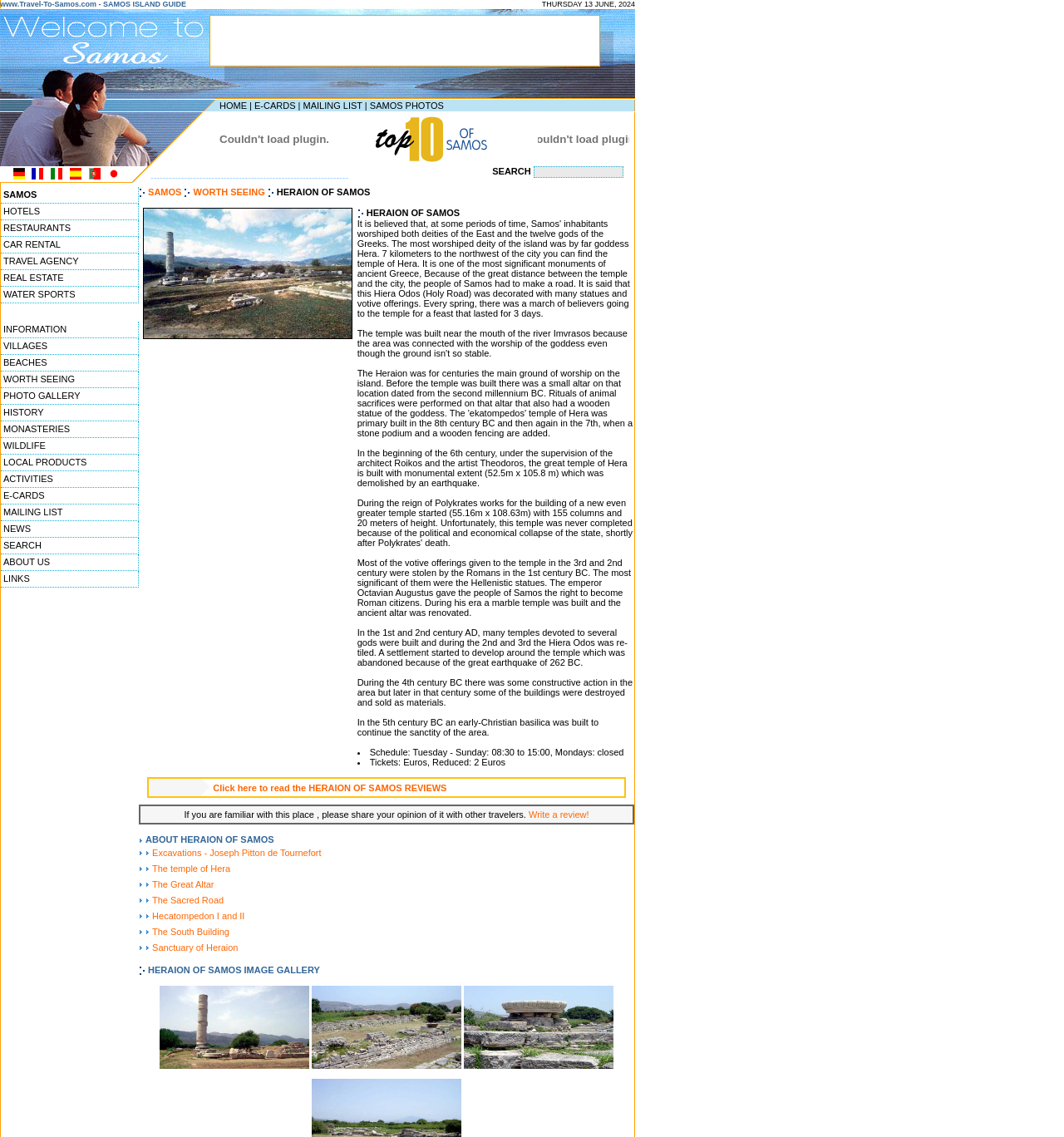Determine the bounding box coordinates of the region to click in order to accomplish the following instruction: "View SAMOS PHOTOS". Provide the coordinates as four float numbers between 0 and 1, specifically [left, top, right, bottom].

[0.347, 0.088, 0.417, 0.097]